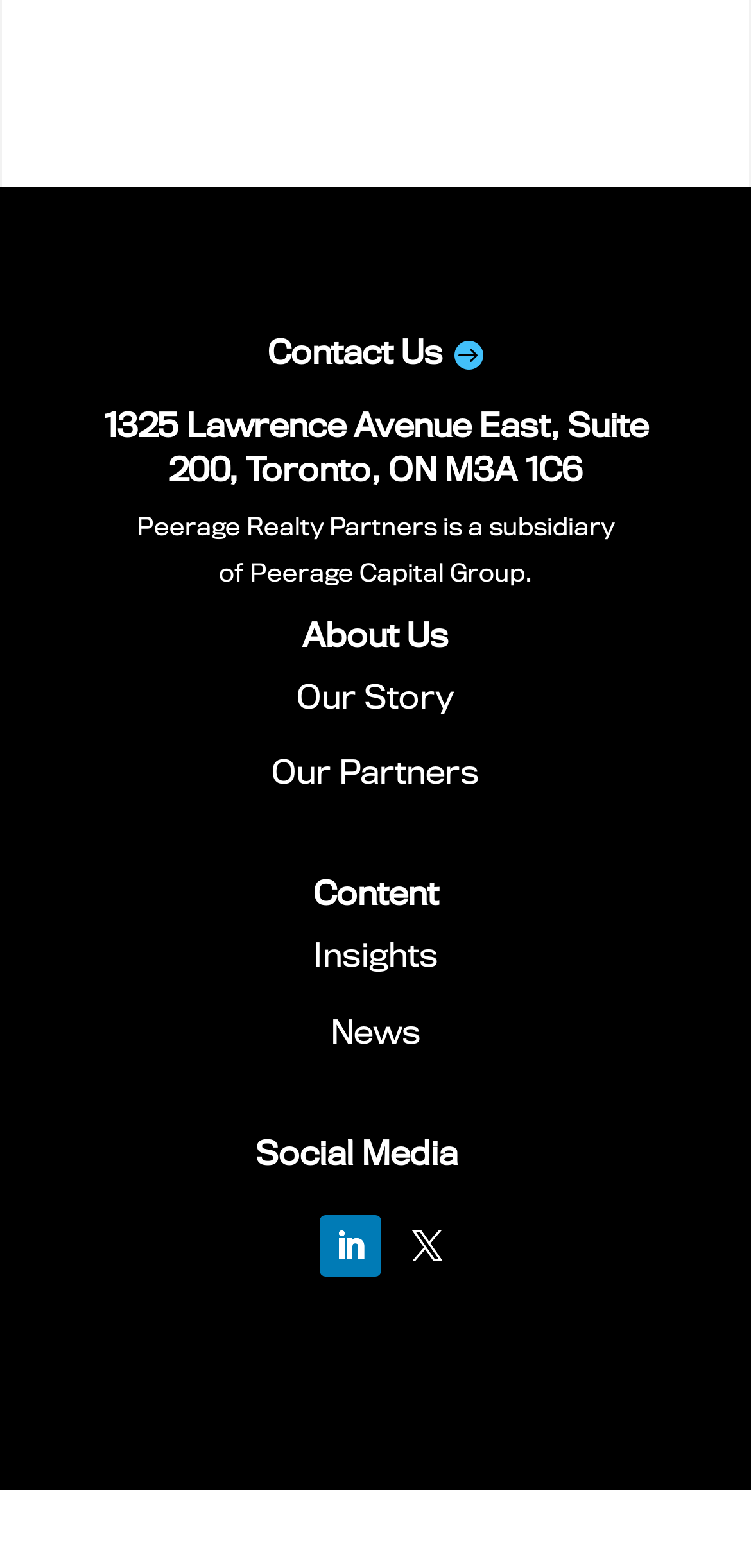Please locate the bounding box coordinates for the element that should be clicked to achieve the following instruction: "View Social Media". Ensure the coordinates are given as four float numbers between 0 and 1, i.e., [left, top, right, bottom].

[0.294, 0.712, 0.655, 0.762]